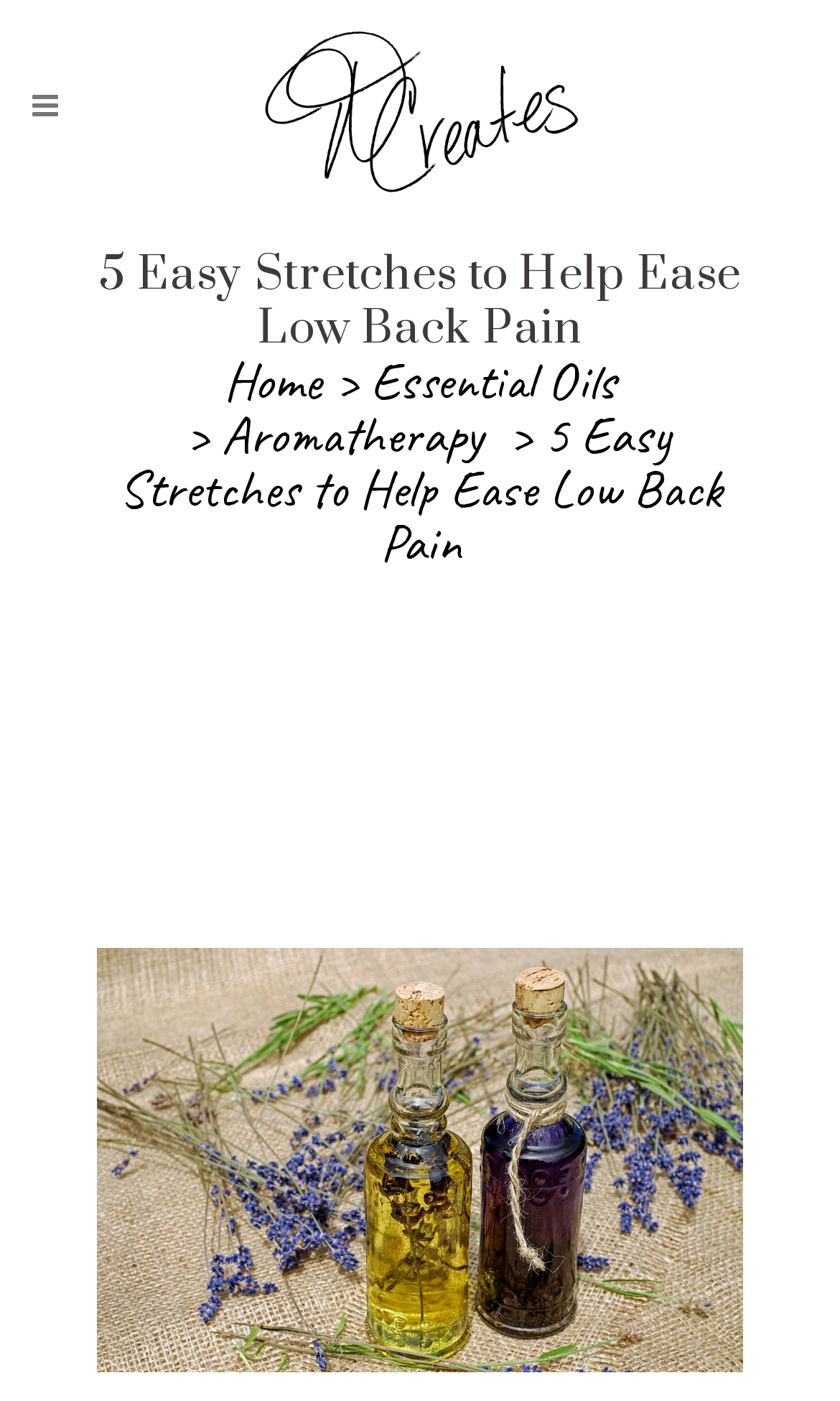What are the categories listed on this webpage?
Provide an in-depth answer to the question, covering all aspects.

By analyzing the layout table and link elements, we can see that there are three categories listed on this webpage, which are 'Home', 'Essential Oils', and 'Aromatherapy', providing navigation options for users.